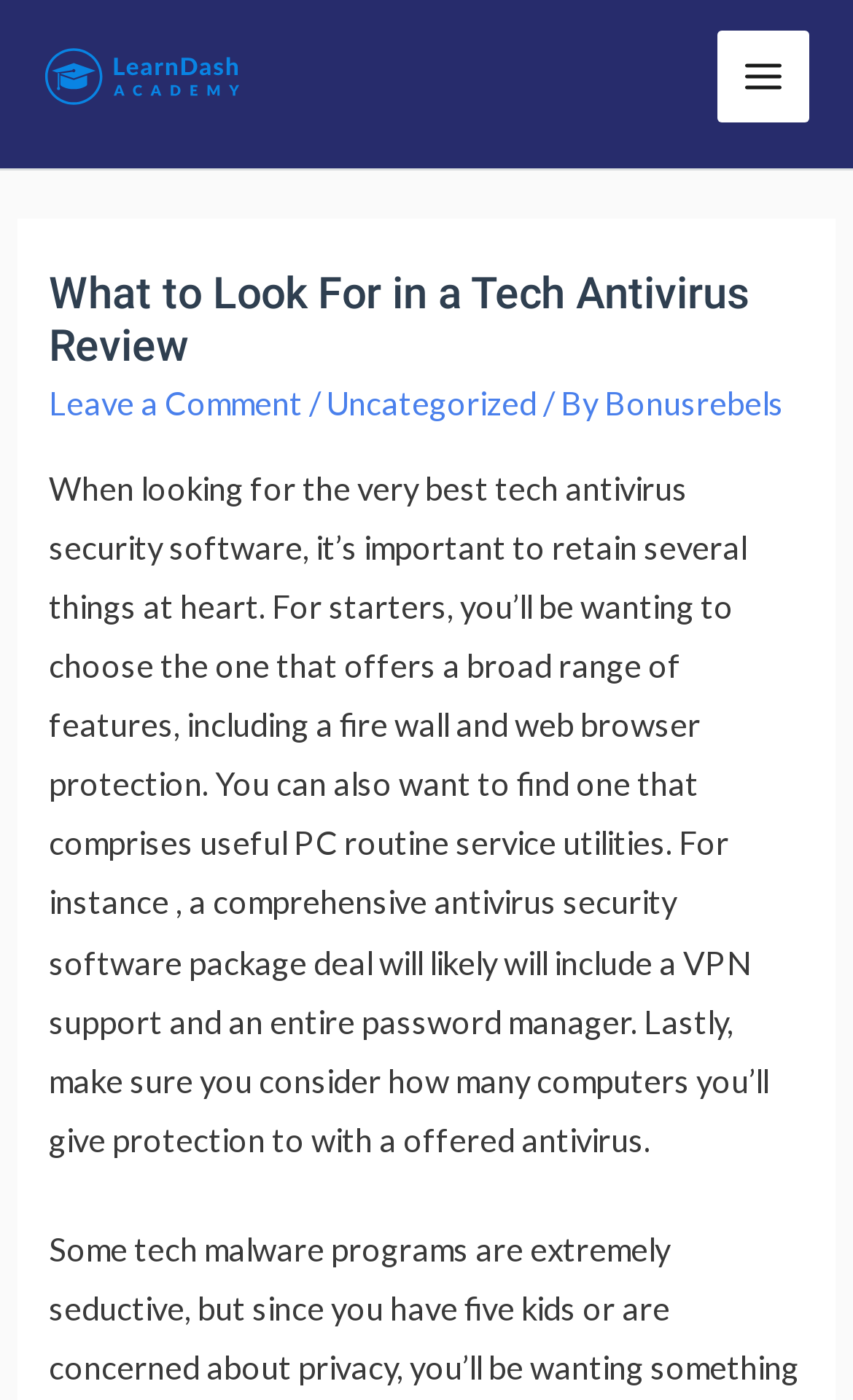Please provide a brief answer to the following inquiry using a single word or phrase:
How many links are in the main header?

4